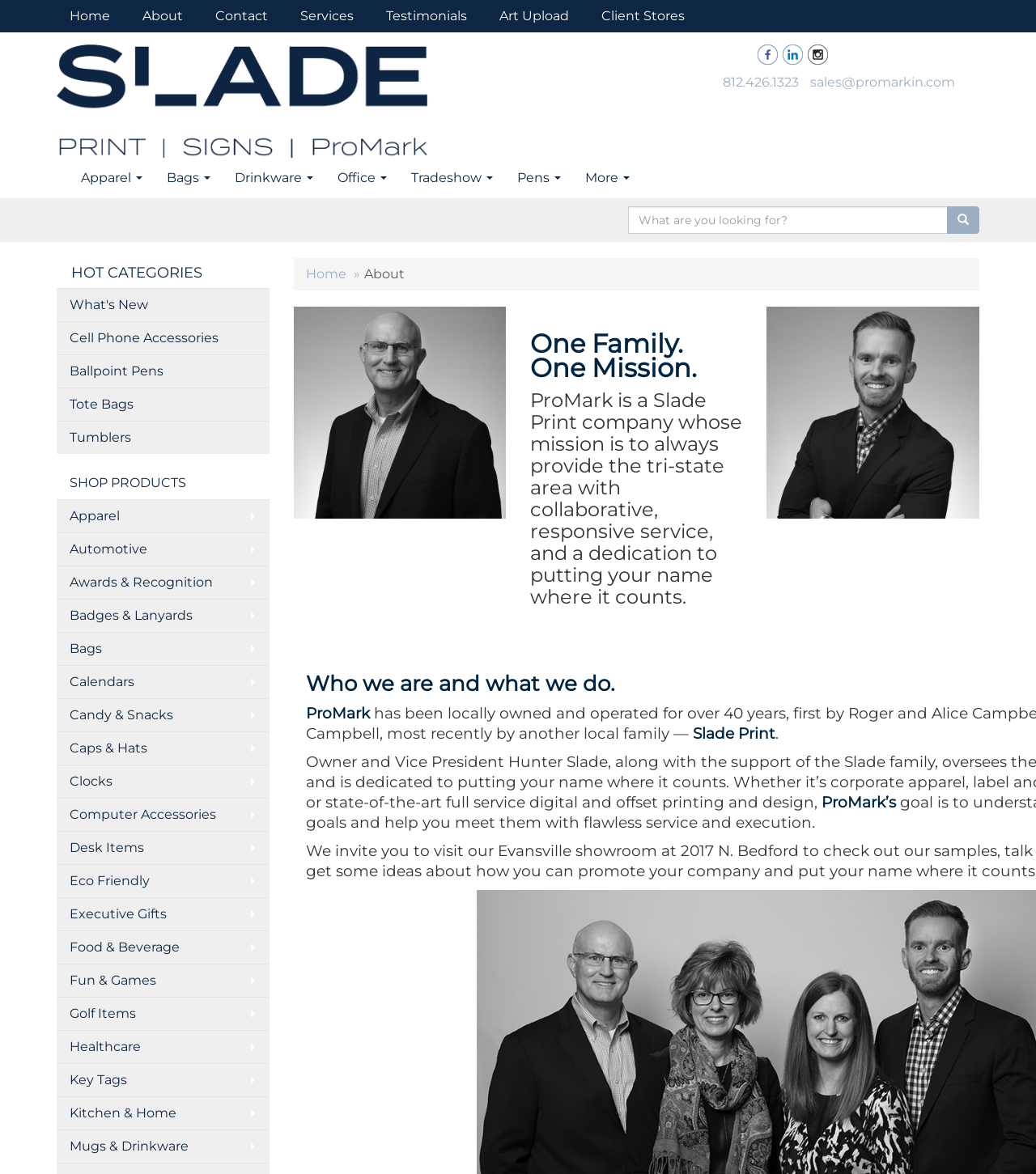Locate the bounding box coordinates of the element I should click to achieve the following instruction: "View 'What's New' products".

[0.055, 0.246, 0.26, 0.274]